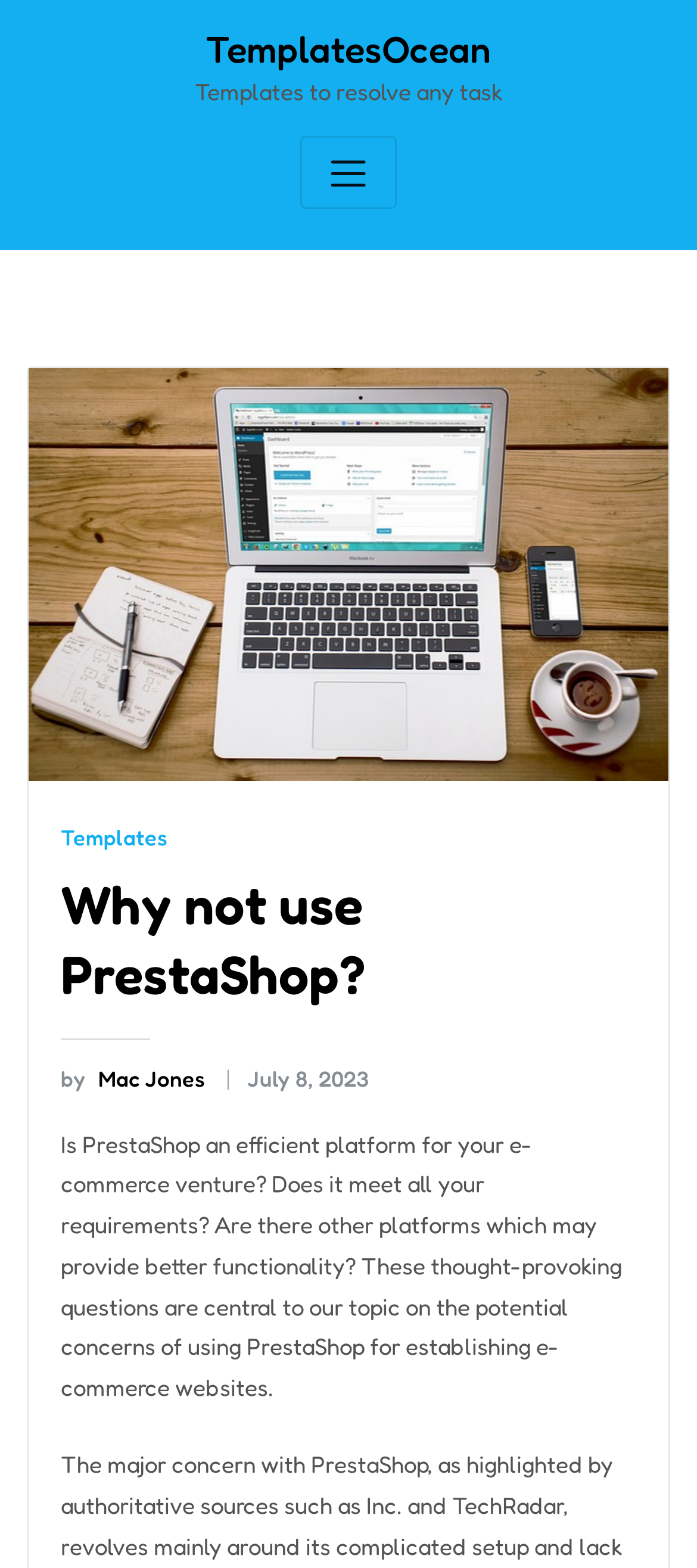Give a succinct answer to this question in a single word or phrase: 
What is the topic of the article?

PrestaShop